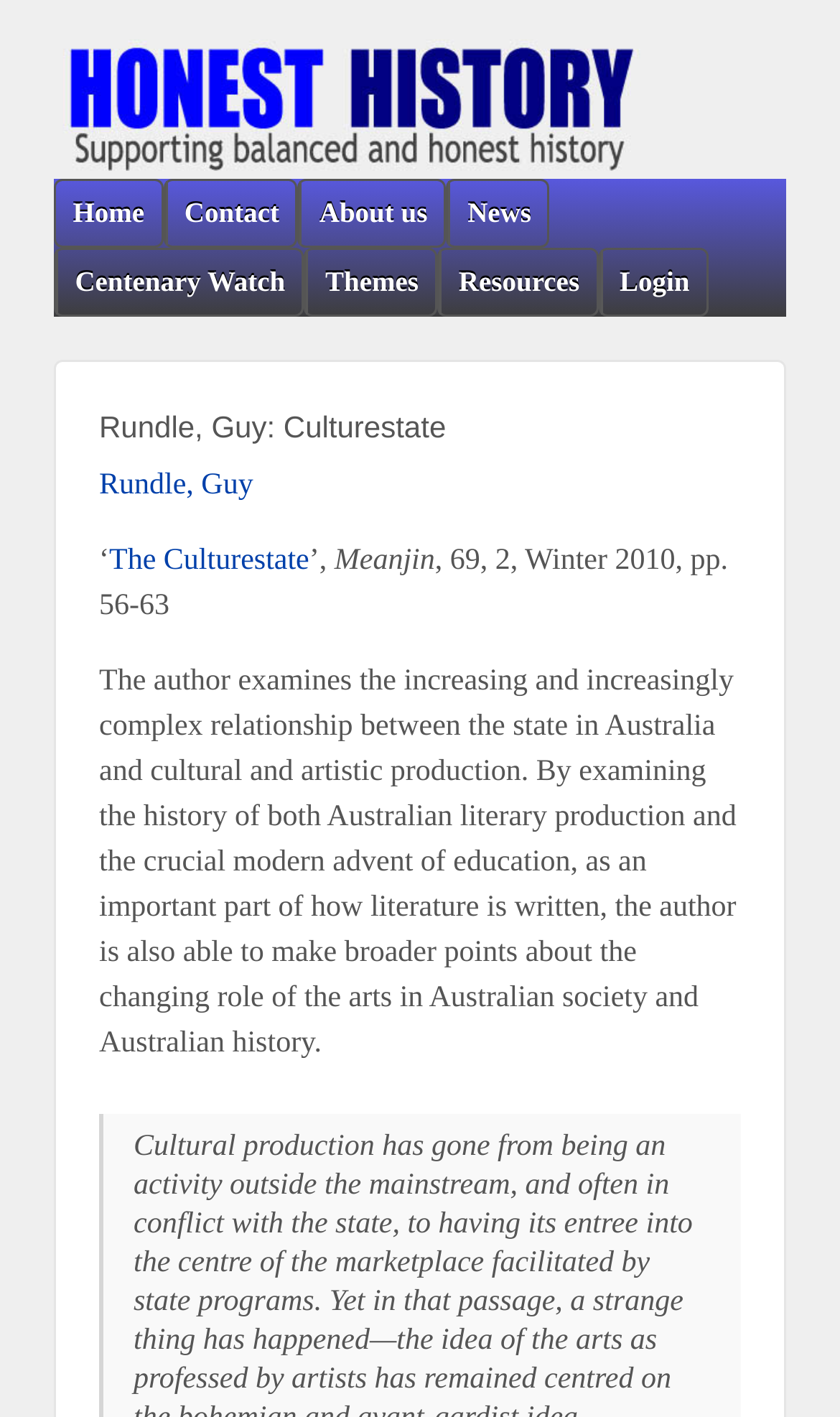Using the element description Rundle, Guy, predict the bounding box coordinates for the UI element. Provide the coordinates in (top-left x, top-left y, bottom-right x, bottom-right y) format with values ranging from 0 to 1.

[0.118, 0.332, 0.301, 0.354]